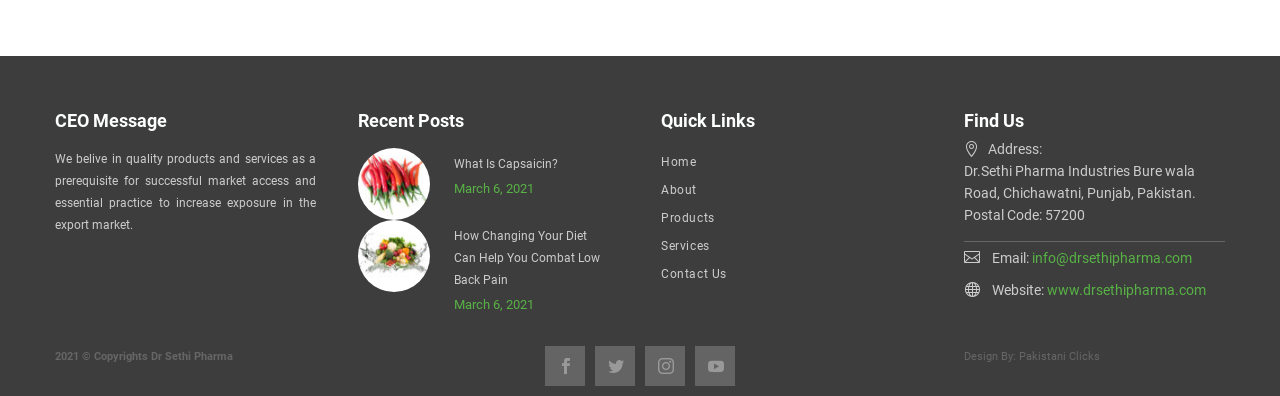Please locate the bounding box coordinates of the region I need to click to follow this instruction: "Contact through email".

[0.806, 0.631, 0.931, 0.671]